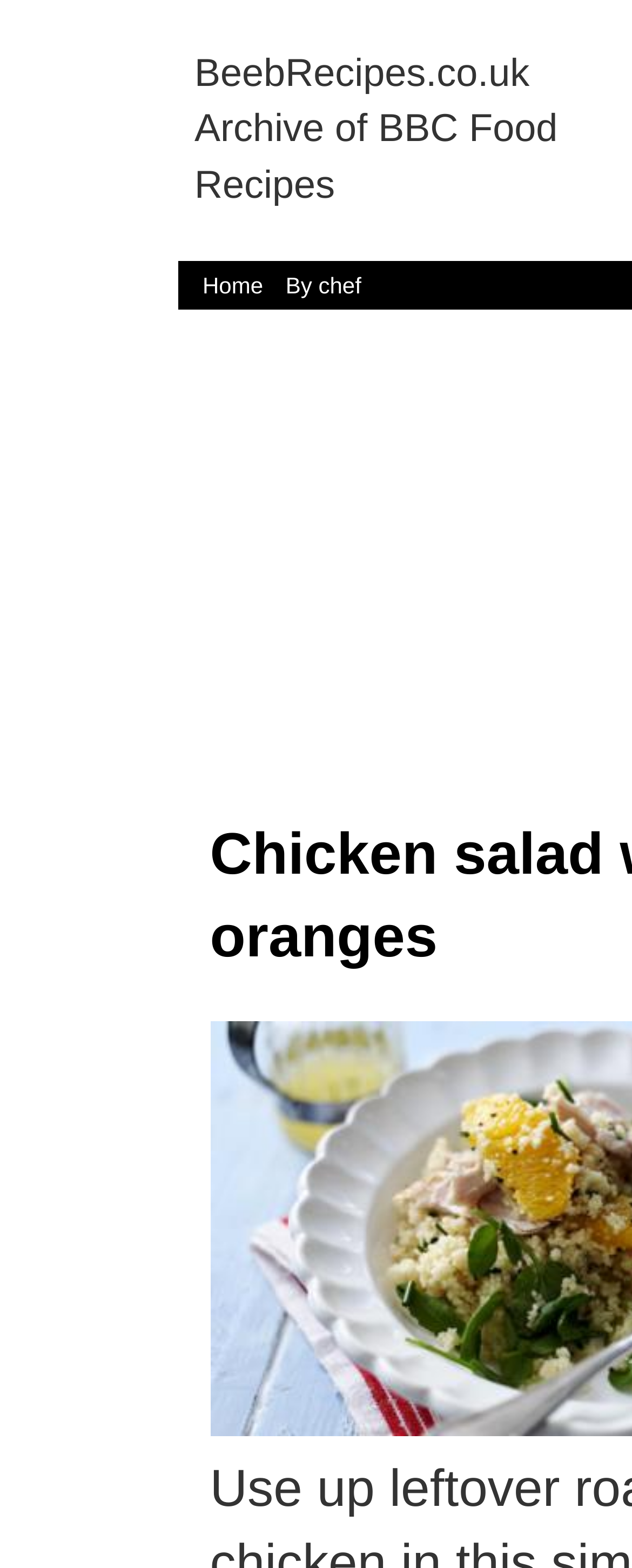Can you find and generate the webpage's heading?

Chicken salad with couscous and oranges